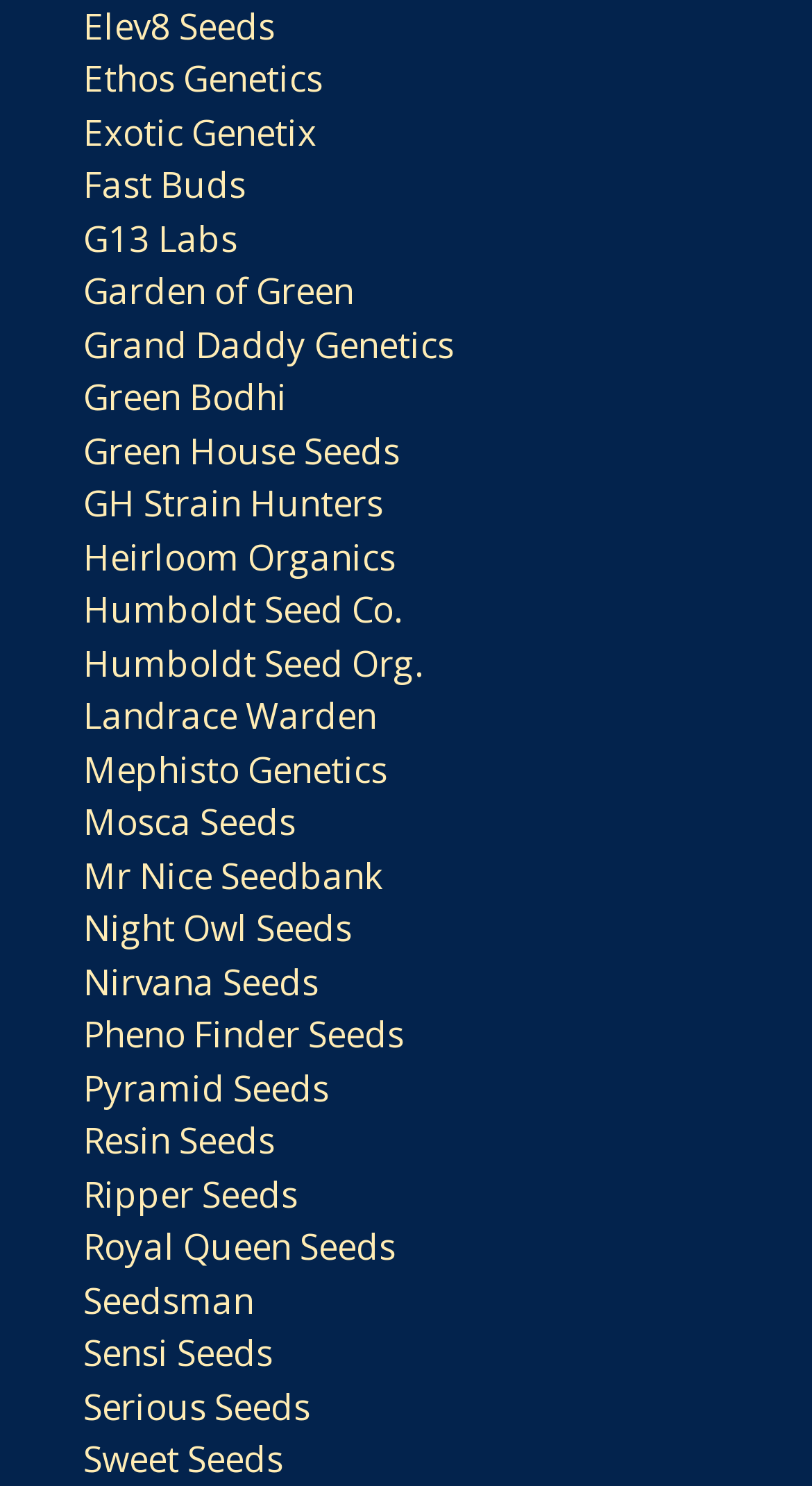Please provide a detailed answer to the question below by examining the image:
What is the first seed bank listed?

I looked at the first link on the webpage and found that it is 'Elev8 Seeds'.